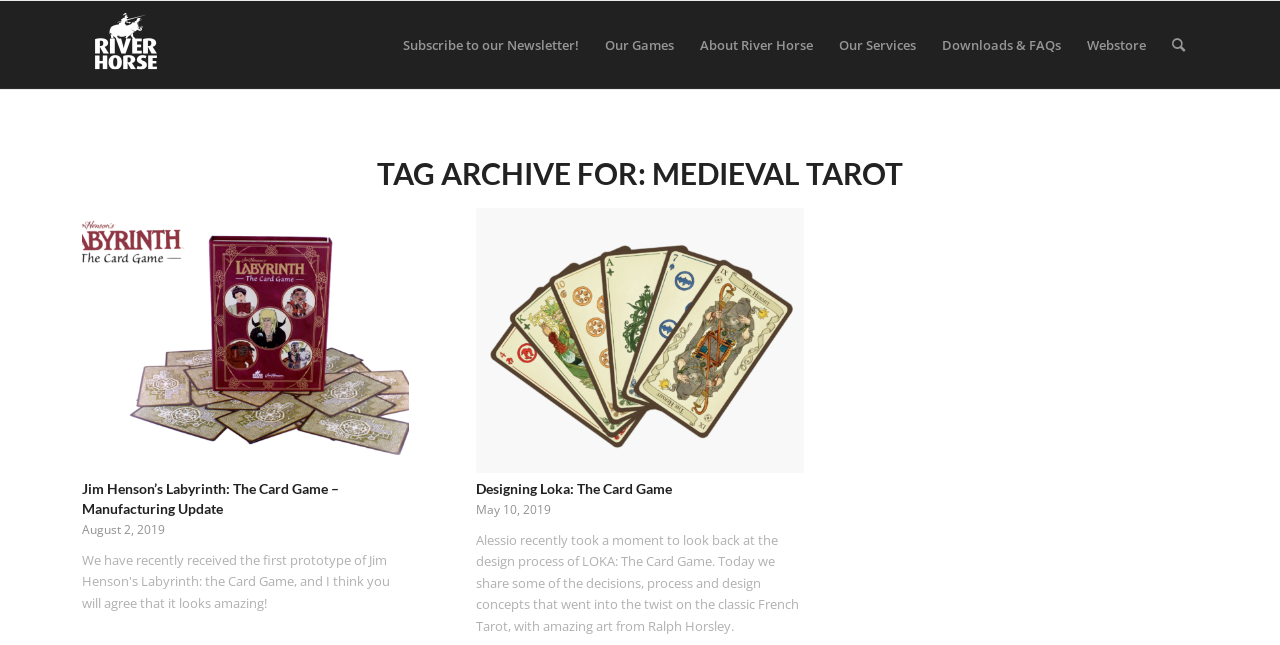How many images are in the first article?
Please use the image to provide an in-depth answer to the question.

I examined the first article section and found one image with the description 'Jim Henson's Labyrinth the Card Game by River Horse'. There is only one image in the first article.